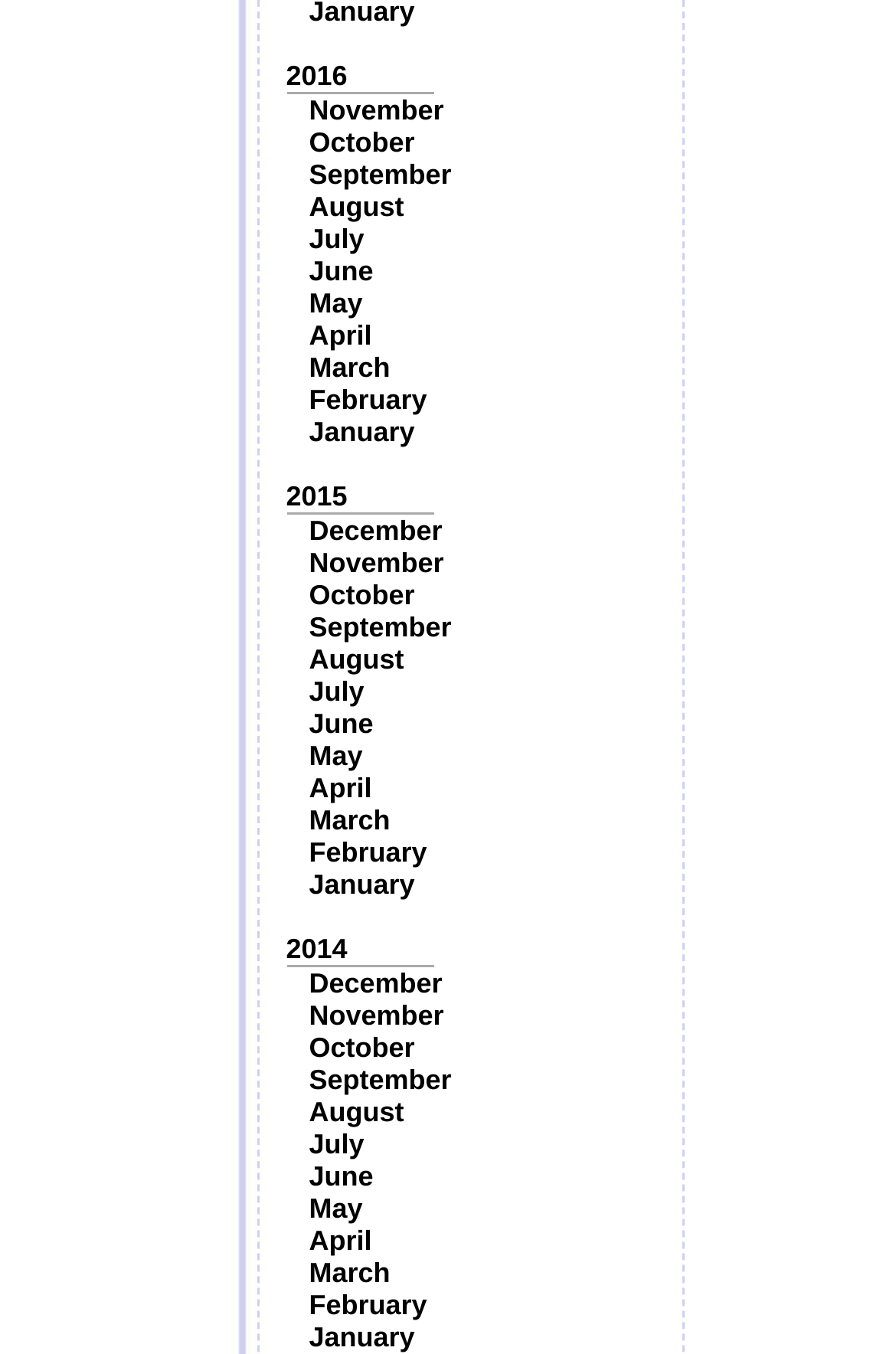Give a one-word or short phrase answer to this question: 
How many years are listed on the webpage?

3